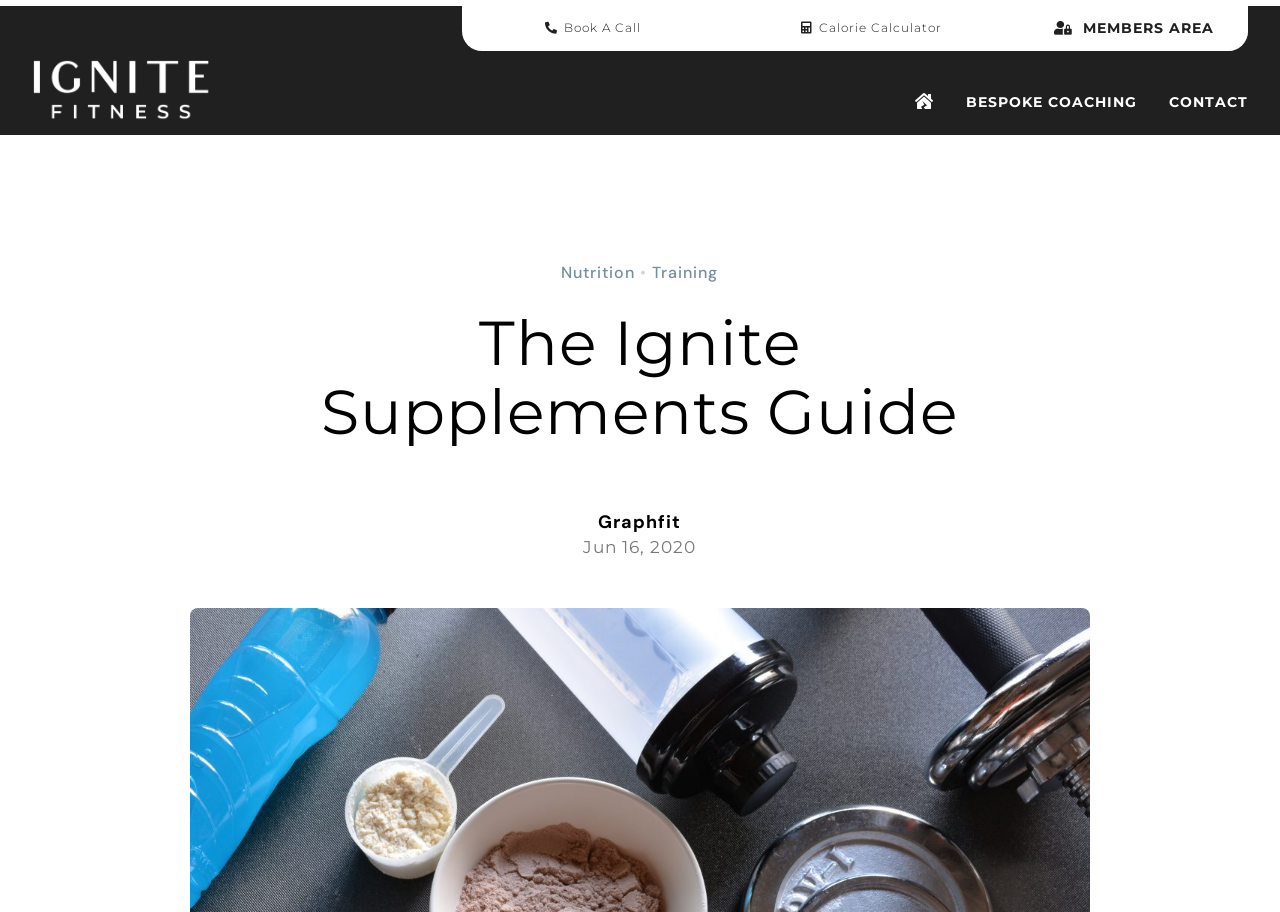Create an elaborate caption for the webpage.

The webpage is about "The Ignite Supplements Guide" from Ignite Fitness. At the top left, there is an Ignite Fitness logo, which is an image. To the right of the logo, there is a navigation menu with links to "Book A Call", "Calorie Calculator", and "MEMBERS AREA". Below the logo, there is another navigation menu with links to "BESPOKE COACHING" and "CONTACT".

In the middle of the page, there are three links: "Nutrition", "Training", and a bullet point in between them. Below these links, there is a heading that reads "The Ignite Supplements Guide". Under the heading, there is a small image, and below the image, there are two lines of text: "Graphfit" and "Jun 16, 2020".